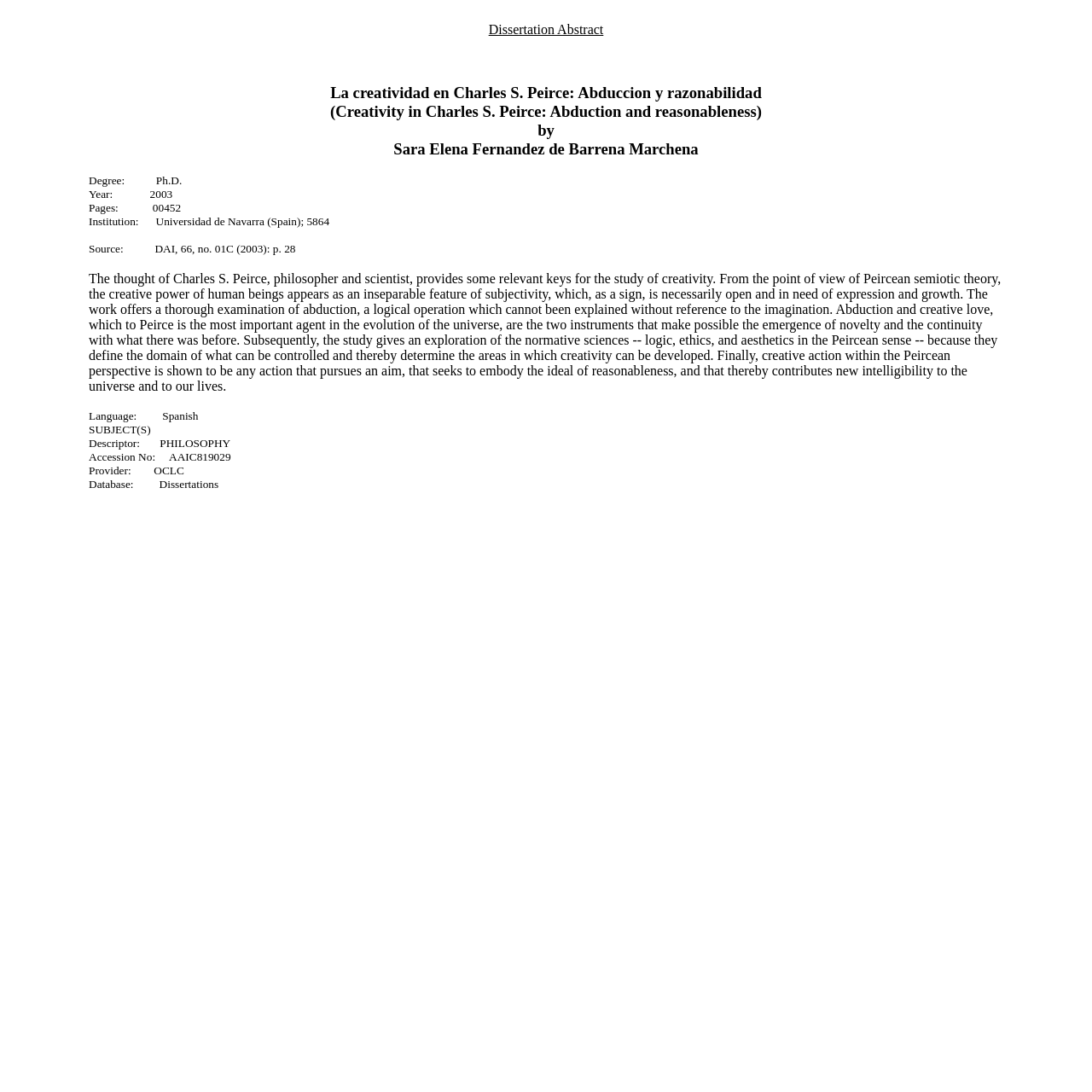What is the language of the dissertation?
Provide a thorough and detailed answer to the question.

I found the language of the dissertation by looking at the StaticText element with the text 'Spanish' which is located in the section that lists the dissertation's details, indicating that it is the language of the dissertation.